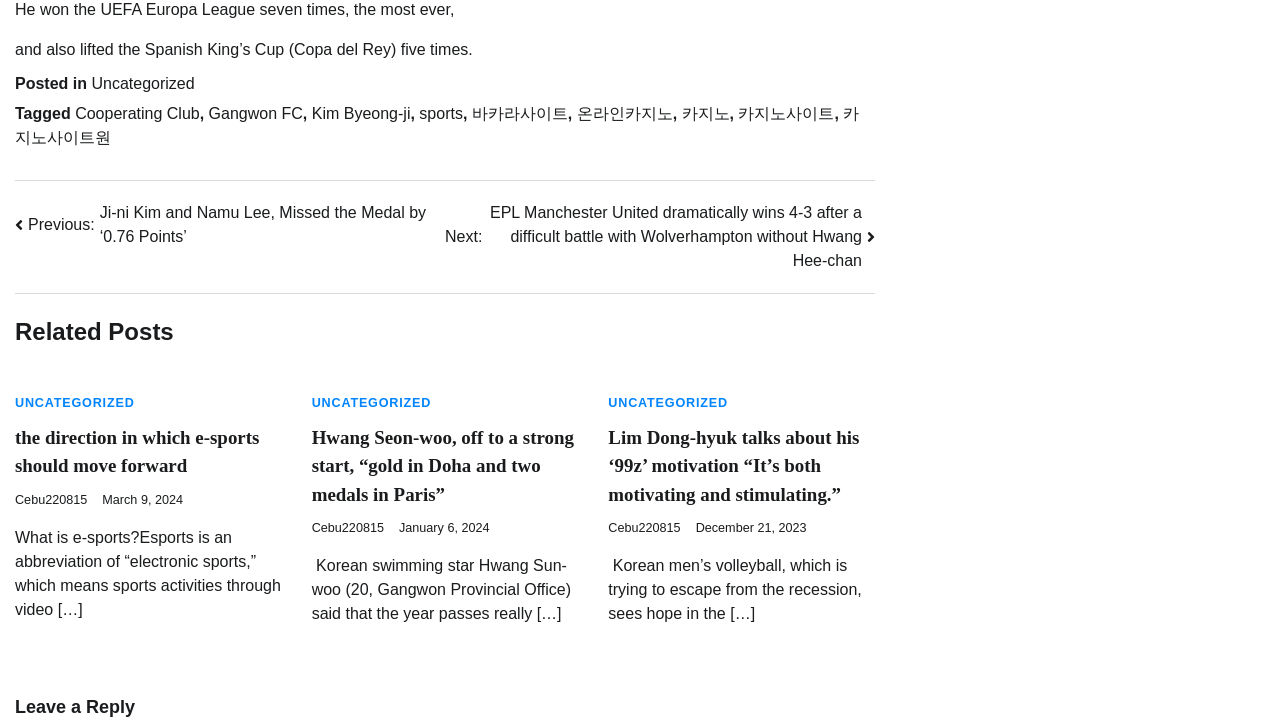Please identify the bounding box coordinates of the region to click in order to complete the task: "Click on the 'Cooperating Club' link". The coordinates must be four float numbers between 0 and 1, specified as [left, top, right, bottom].

[0.059, 0.147, 0.156, 0.171]